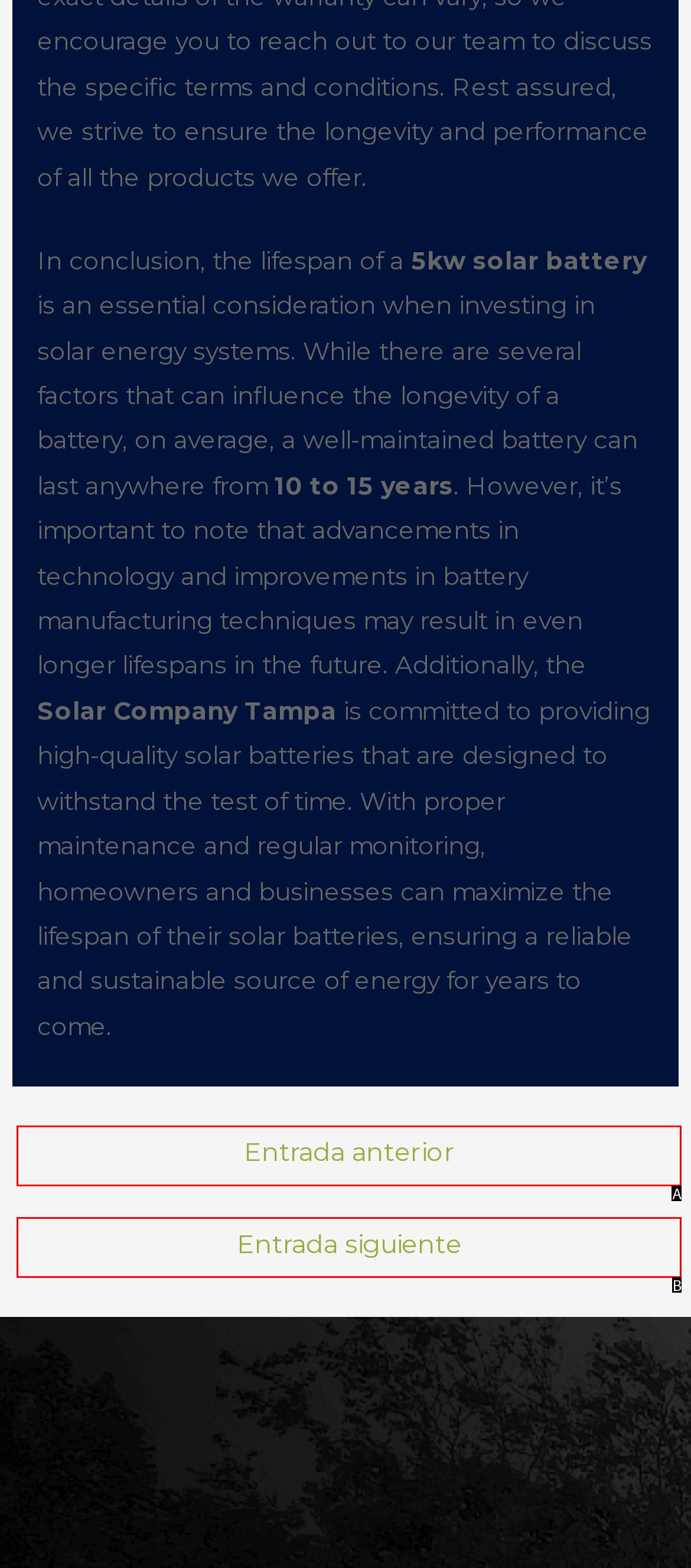Choose the UI element that best aligns with the description: ← Entrada anterior
Respond with the letter of the chosen option directly.

A